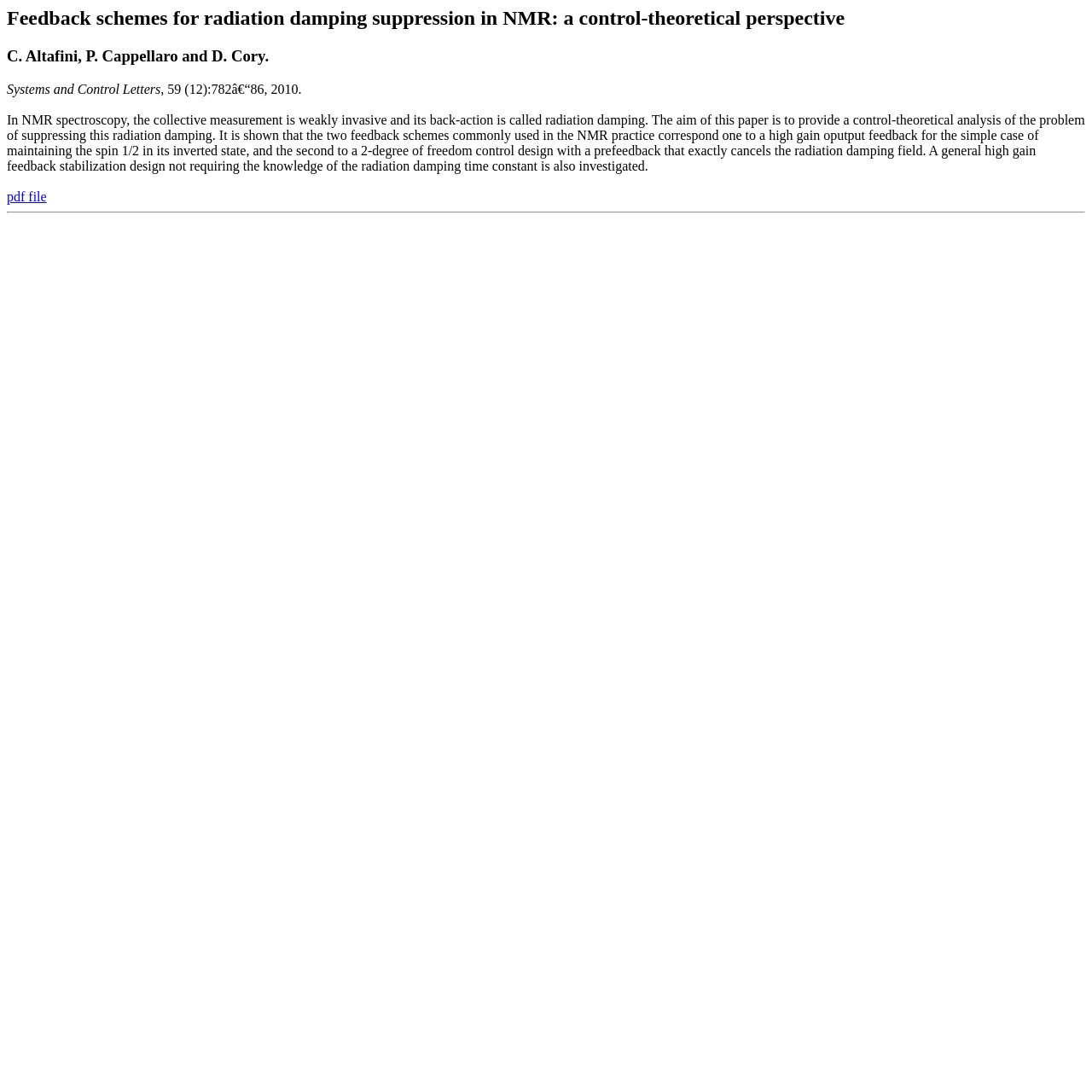What is the name of the journal?
Please give a detailed and elaborate answer to the question based on the image.

I found the journal name by looking at the StaticText element with the text 'Systems and Control Letters', which is located below the authors' names.